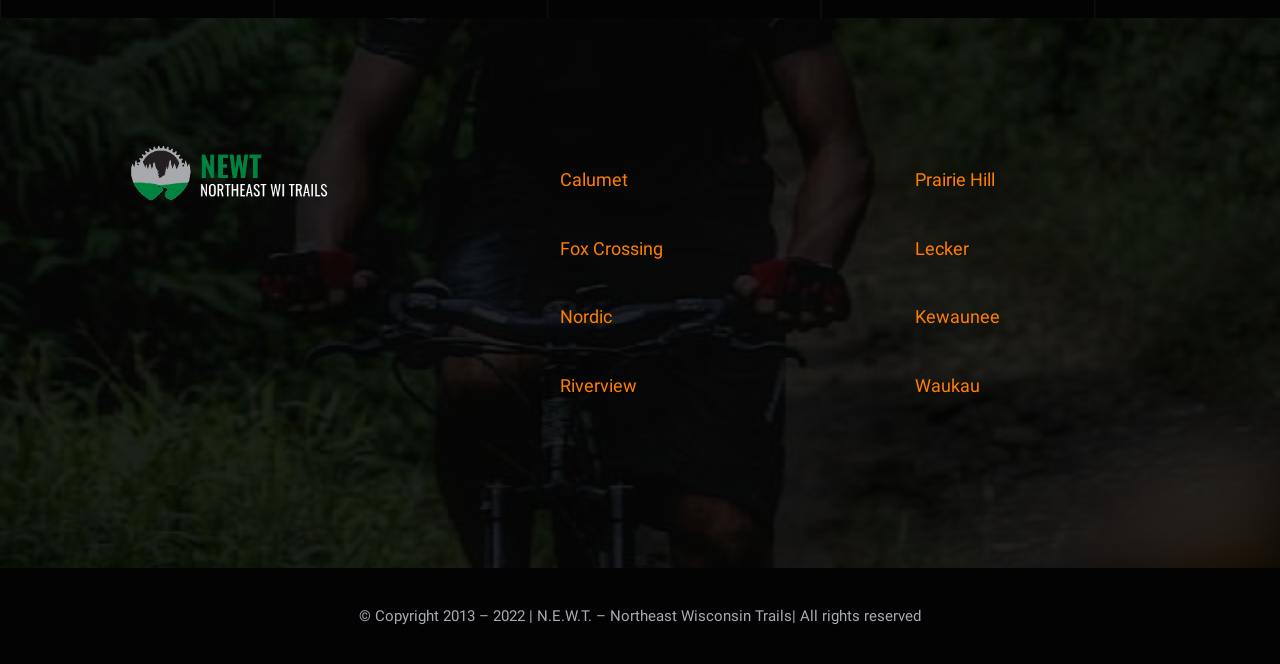What is the name of the organization behind the website?
Look at the image and respond with a single word or a short phrase.

N.E.W.T.